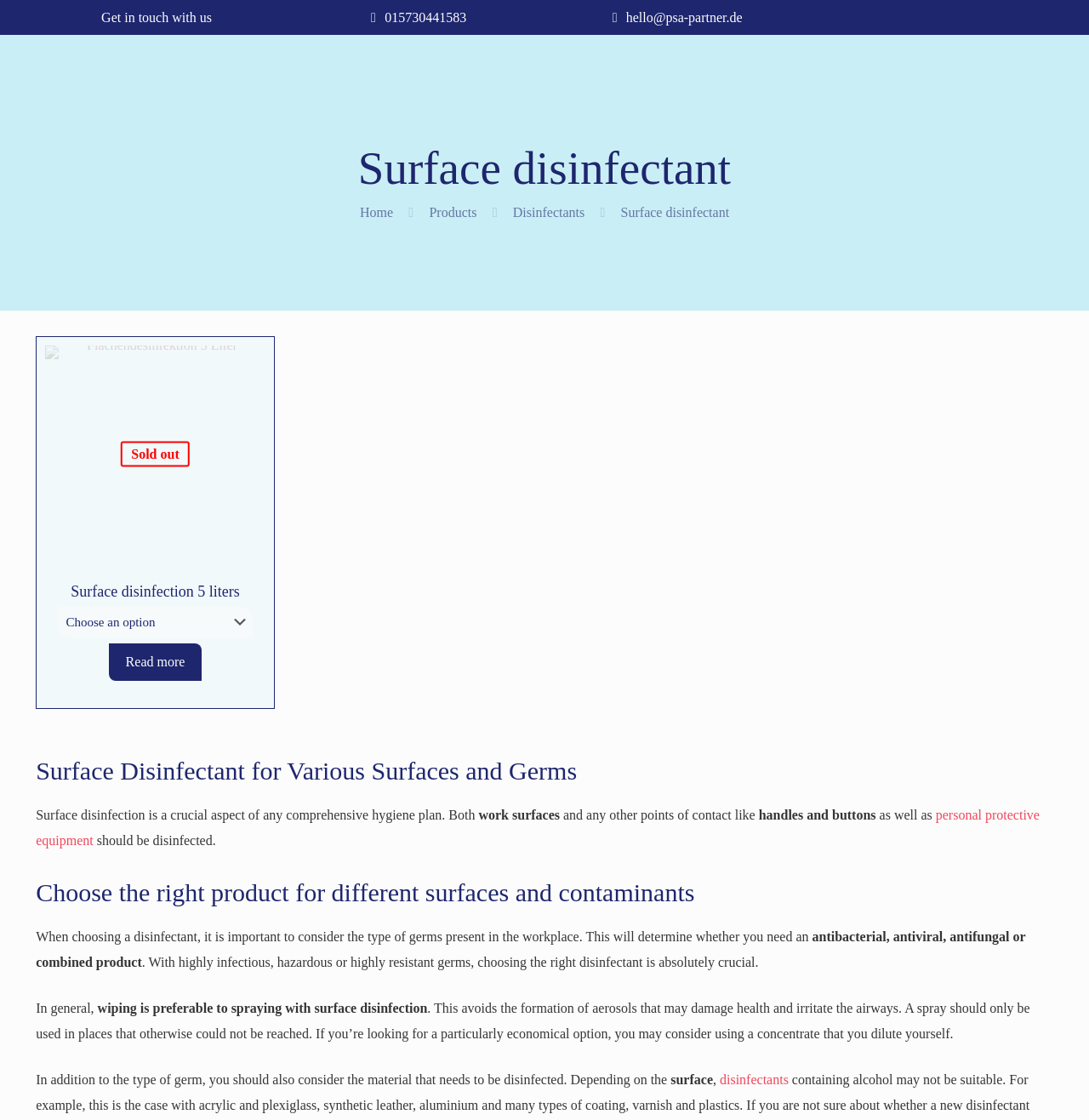Specify the bounding box coordinates of the area to click in order to follow the given instruction: "Read more about Surface Disinfectant for Various Surfaces and Germs."

[0.115, 0.584, 0.17, 0.597]